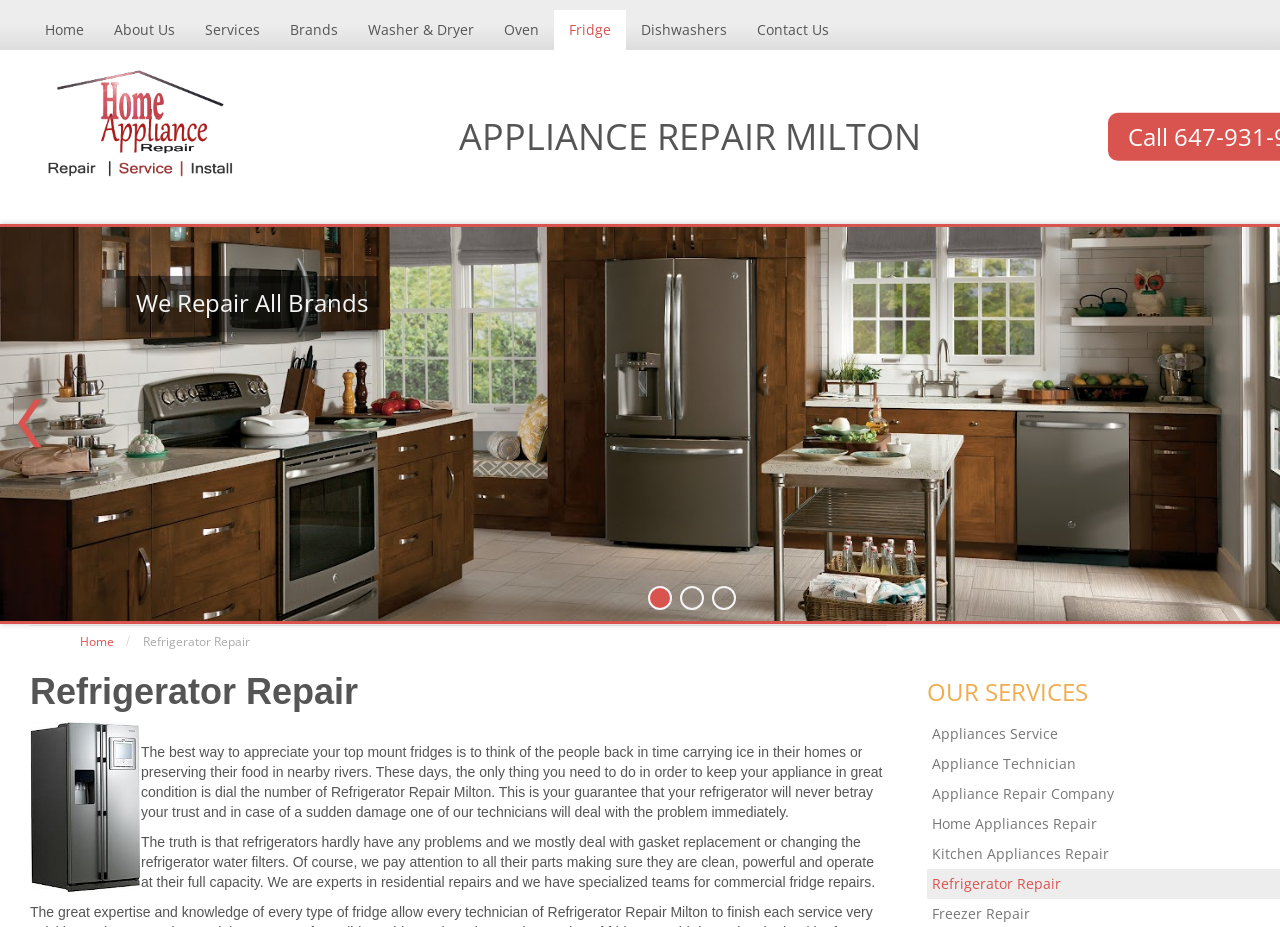Describe every aspect of the webpage comprehensively.

The webpage is about Refrigerator Repair in Milton, with a focus on expert technicians and efficient commercial and home fridge repairs. 

At the top, there is a navigation menu with 9 links: Home, About Us, Services, Brands, Washer & Dryer, Oven, Fridge, Dishwashers, and Contact Us, aligned horizontally across the page. 

Below the navigation menu, there is a prominent link "appliance repair milton" with an accompanying image, situated near the top-left corner of the page. 

To the right of the image, there is a large heading "APPLIANCE REPAIR MILTON" in bold font. 

Further down, there are three social media links, positioned horizontally, near the bottom-left corner of the page. 

On the bottom-left side, there is a section with a link "Ǻ" that expands to reveal more links, including "Home" and "Refrigerator Repair", as well as a heading "Refrigerator Repair" and an image. 

Below this section, there are two paragraphs of text. The first paragraph discusses the importance of refrigerator maintenance and the services provided by Refrigerator Repair Milton. The second paragraph explains the types of repairs they typically perform, including gasket replacement and changing refrigerator water filters, and highlights their expertise in residential and commercial fridge repairs.